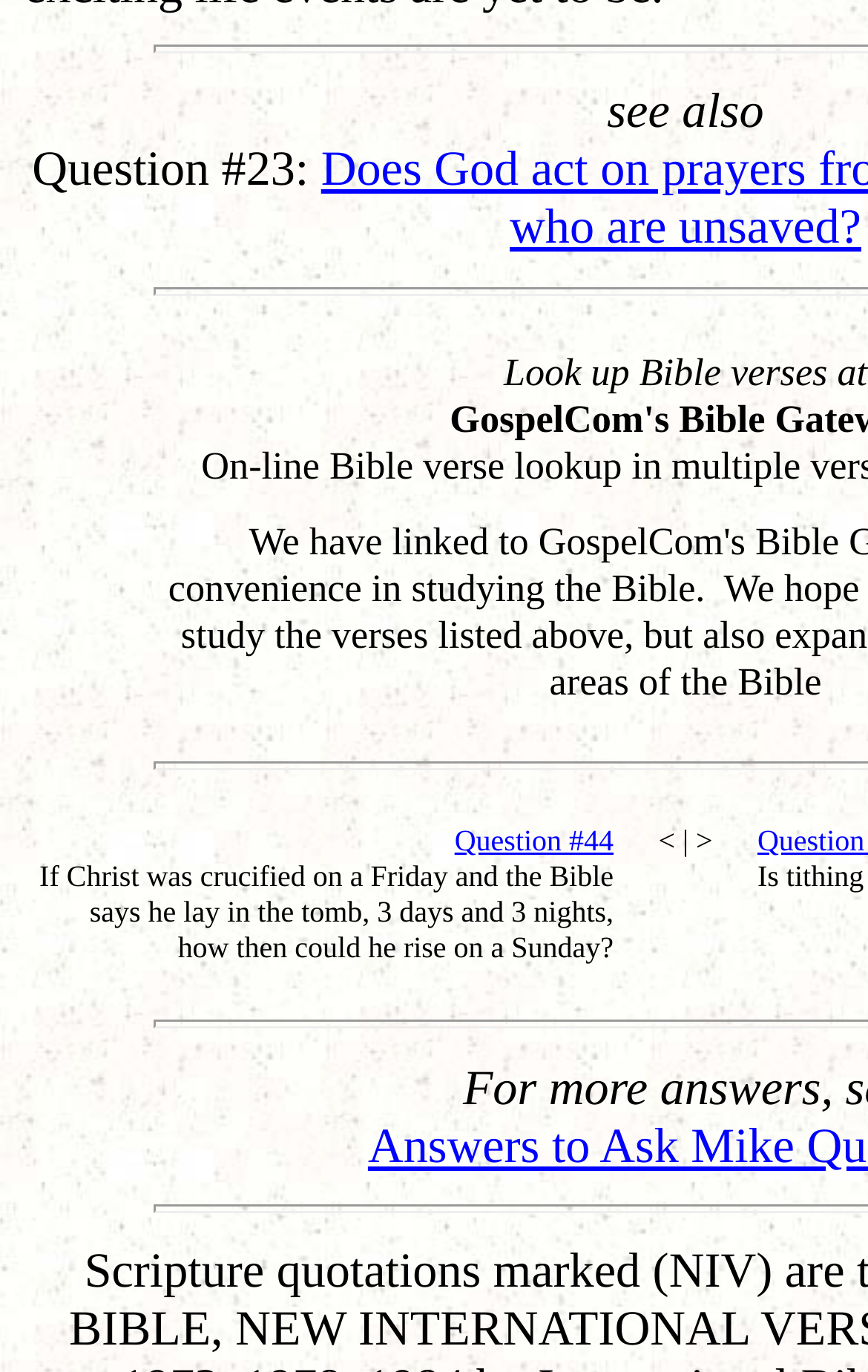Given the description Question #44, predict the bounding box coordinates of the UI element. Ensure the coordinates are in the format (top-left x, top-left y, bottom-right x, bottom-right y) and all values are between 0 and 1.

[0.524, 0.601, 0.707, 0.625]